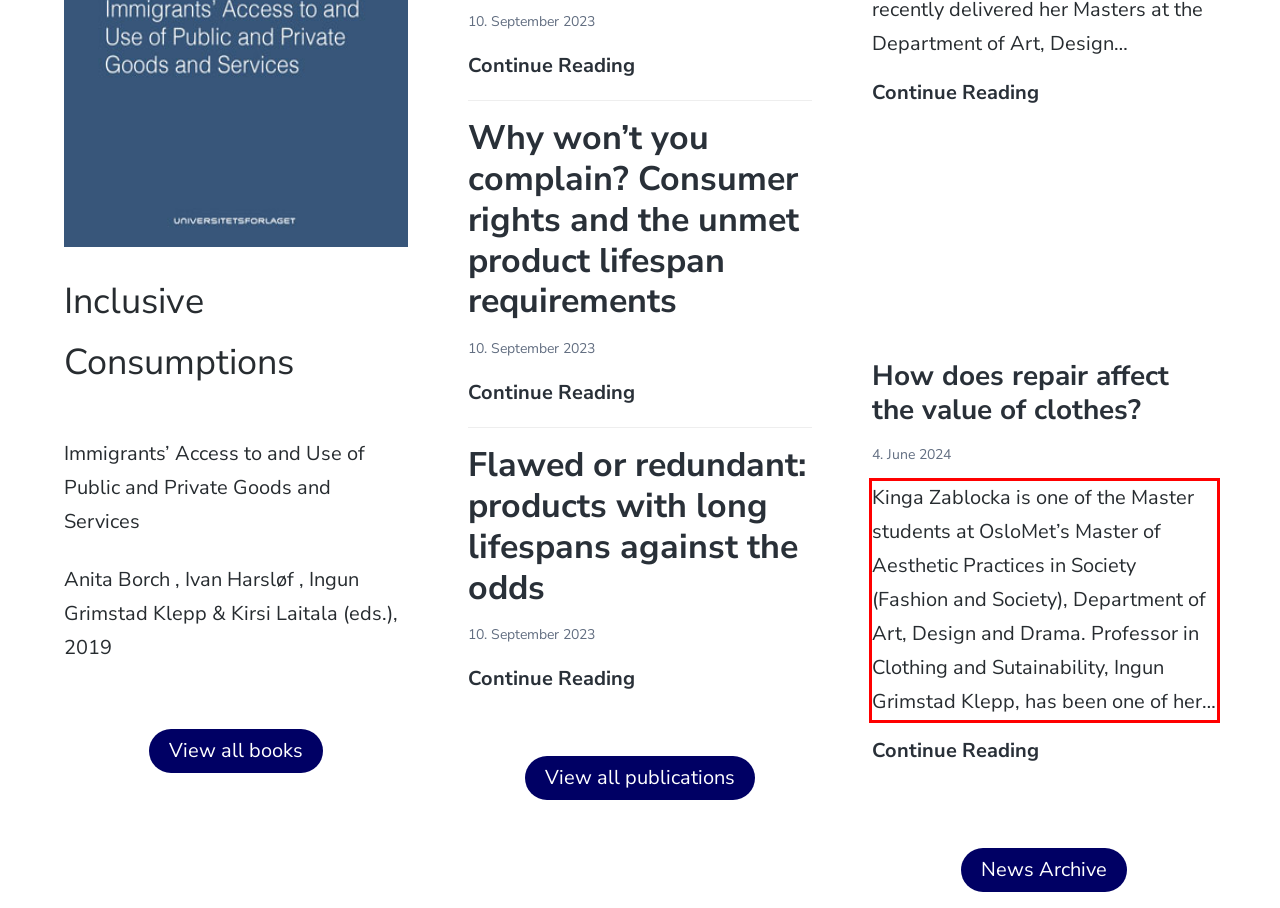You are presented with a webpage screenshot featuring a red bounding box. Perform OCR on the text inside the red bounding box and extract the content.

Kinga Zablocka is one of the Master students at OsloMet’s Master of Aesthetic Practices in Society (Fashion and Society), Department of Art, Design and Drama. Professor in Clothing and Sutainability, Ingun Grimstad Klepp, has been one of her…